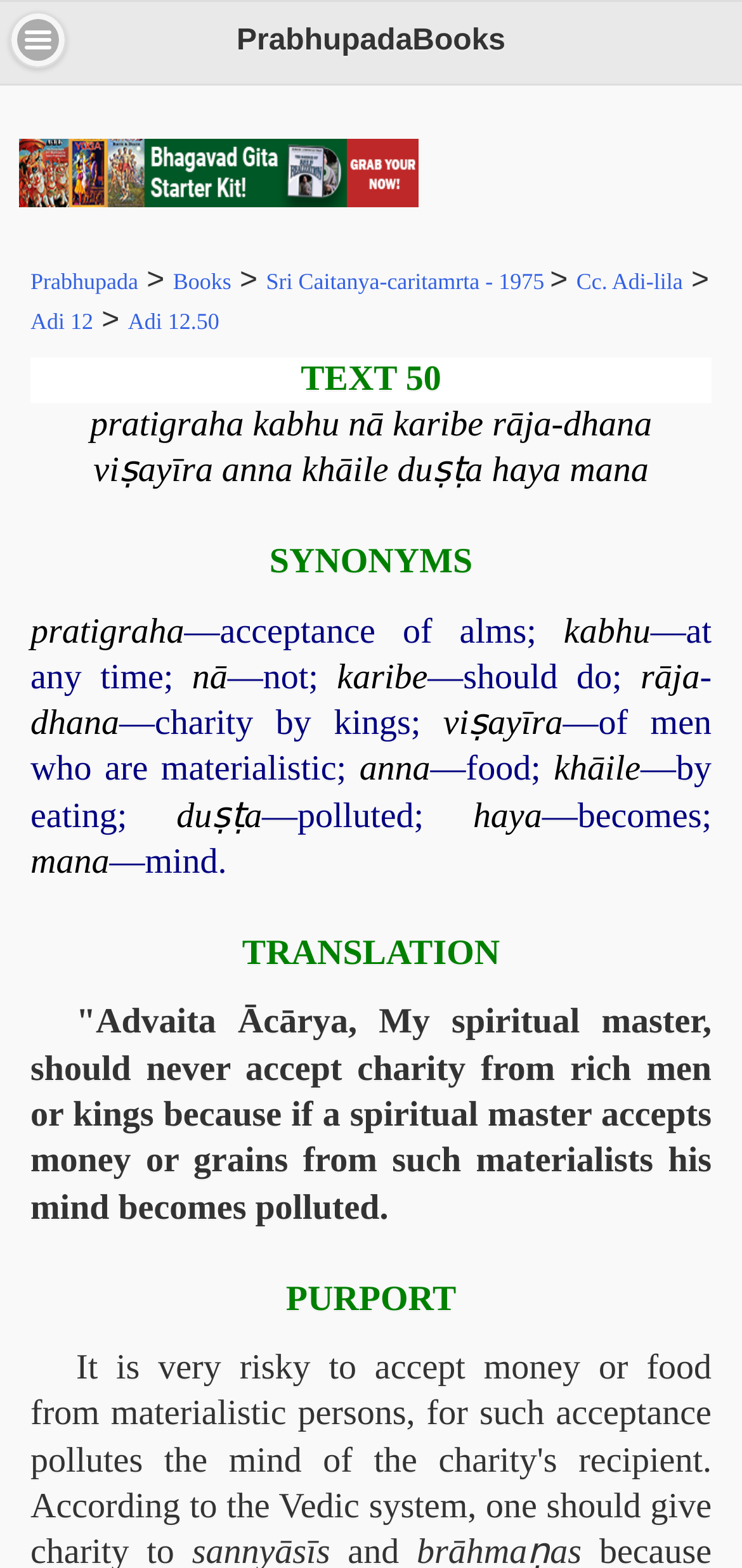Respond to the question below with a single word or phrase:
What is the chapter being discussed?

Adi 12.50